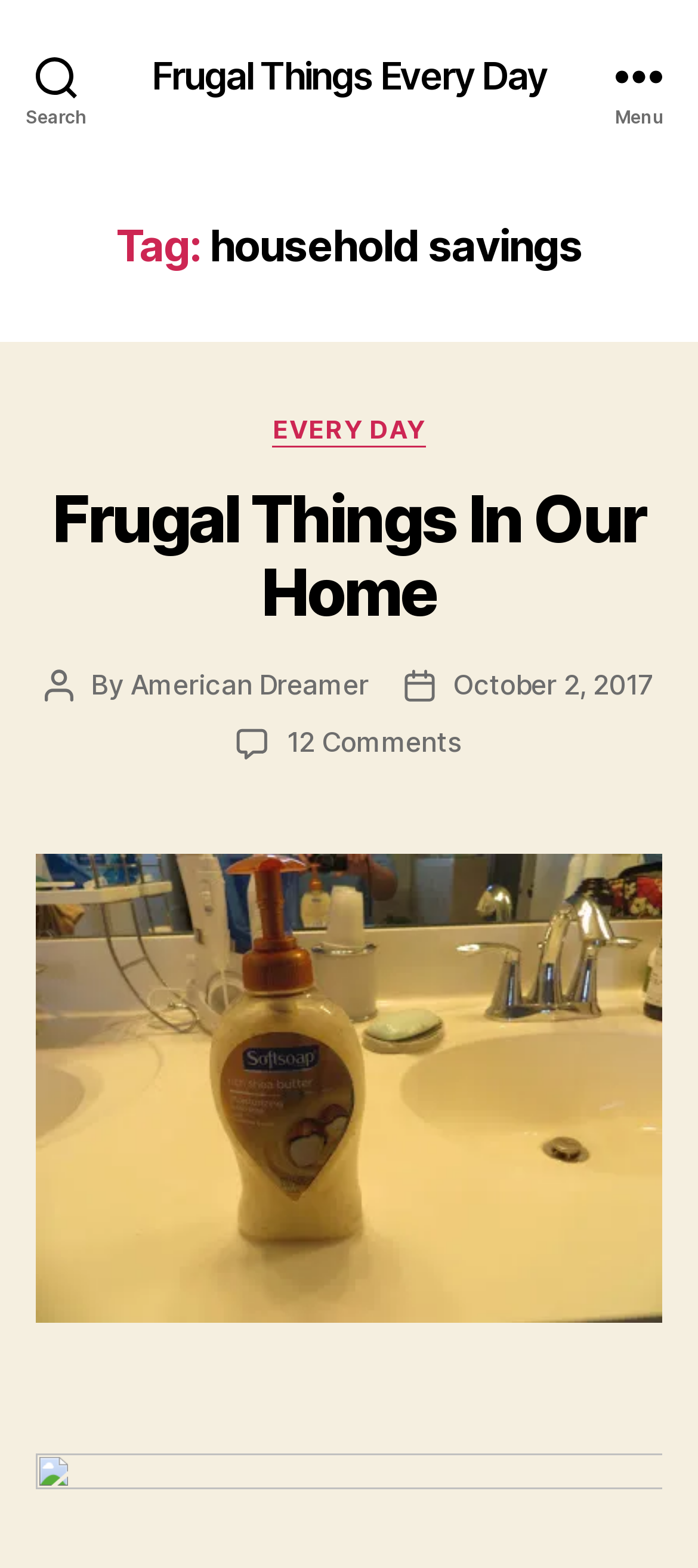Using the details from the image, please elaborate on the following question: How many comments are there on the post?

I obtained the answer by looking at the link element '12 Comments on Frugal Things In Our Home'. This suggests that there are 12 comments on the post.